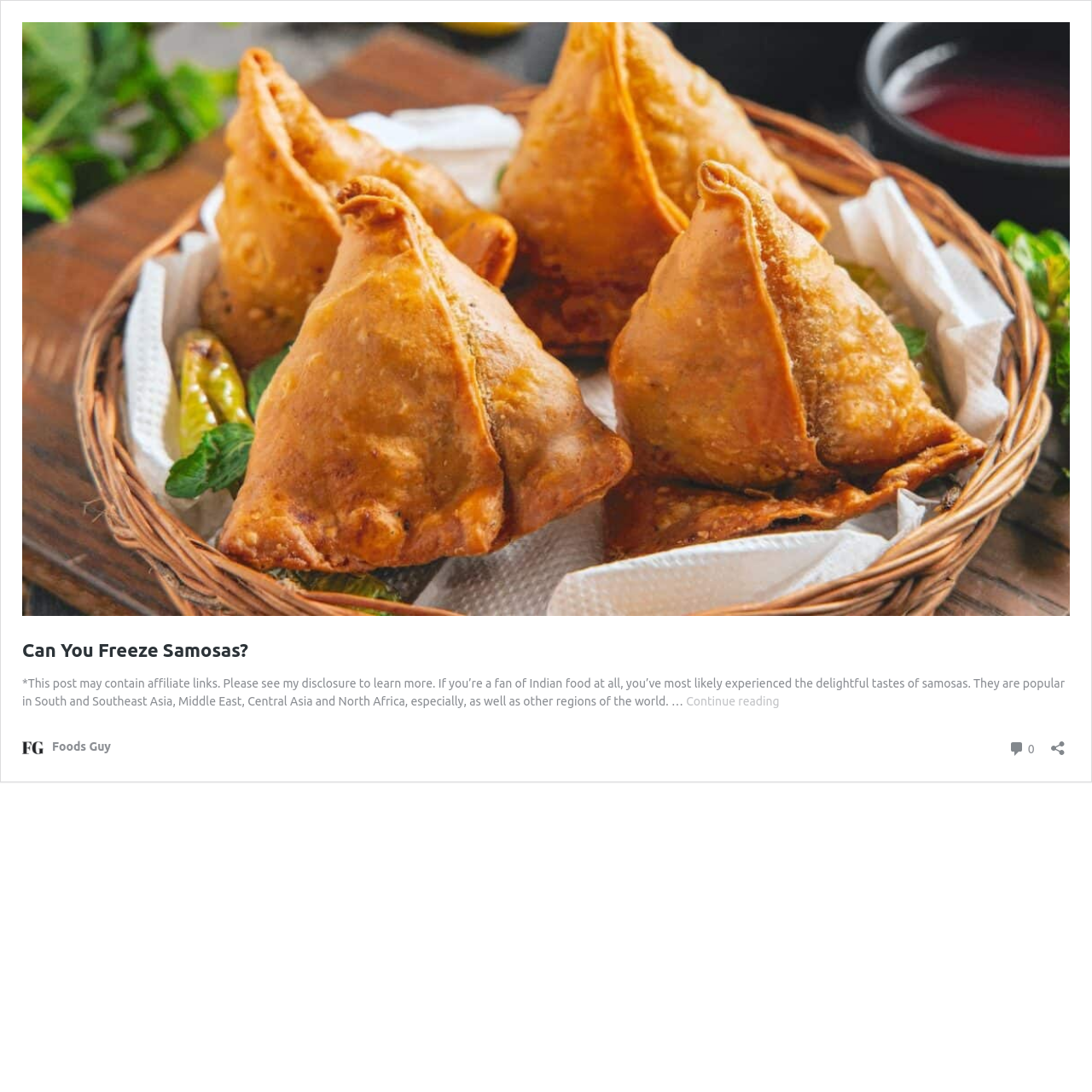What is the purpose of the 'Open sharing dialog' button? Examine the screenshot and reply using just one word or a brief phrase.

To share content